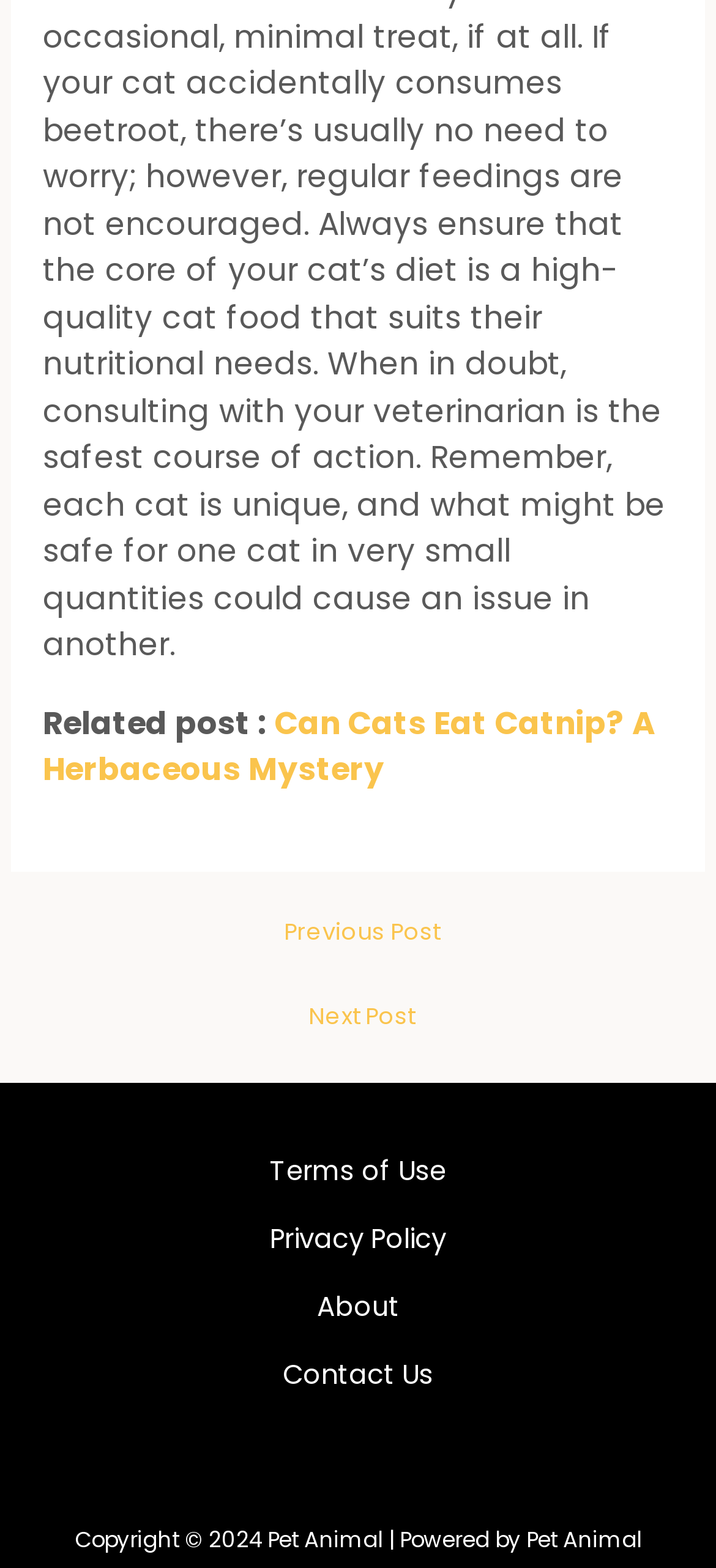Answer the question in one word or a short phrase:
How many navigation sections are there?

2